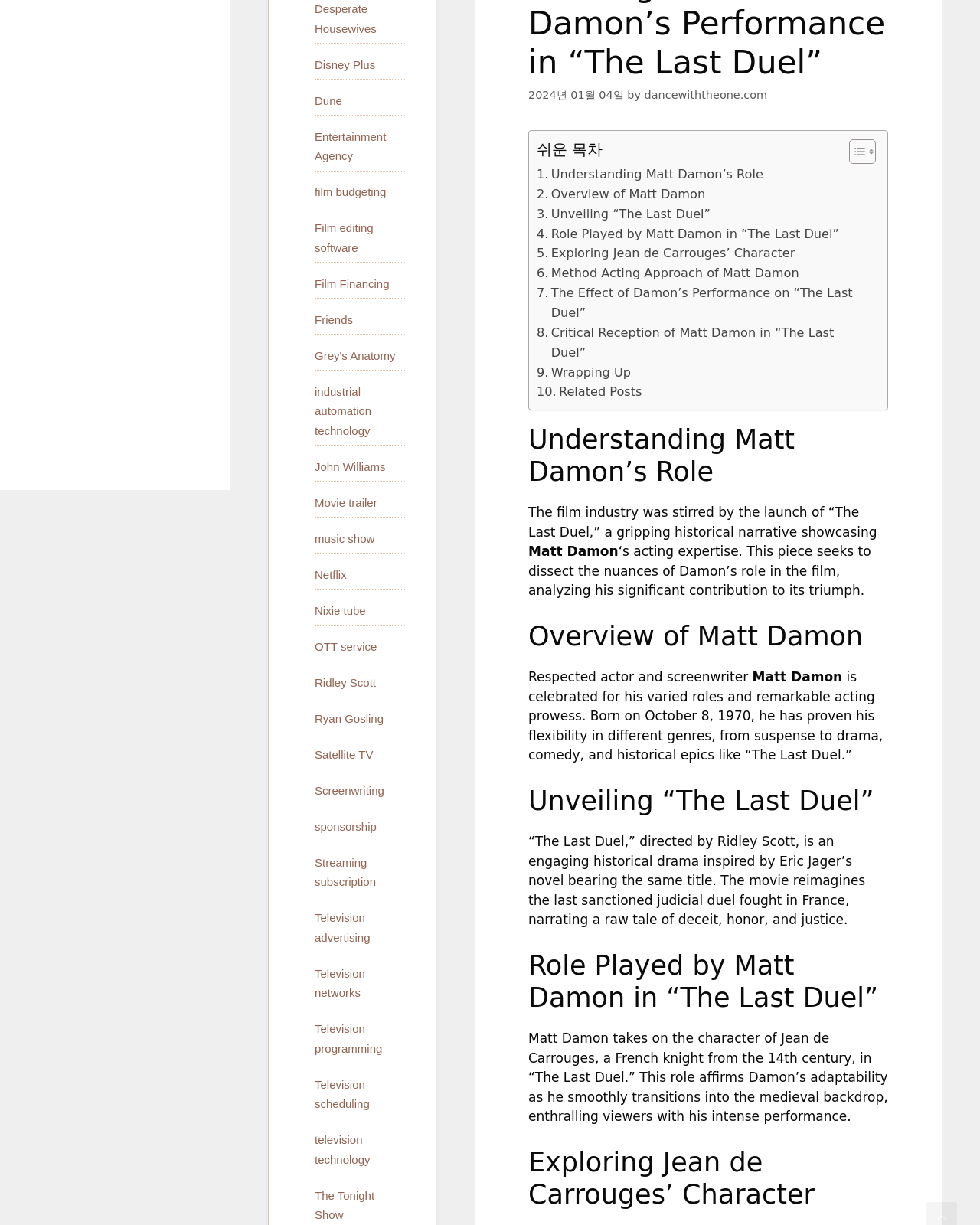Please determine the bounding box coordinates for the UI element described as: "dancewiththeone.com".

[0.657, 0.073, 0.783, 0.083]